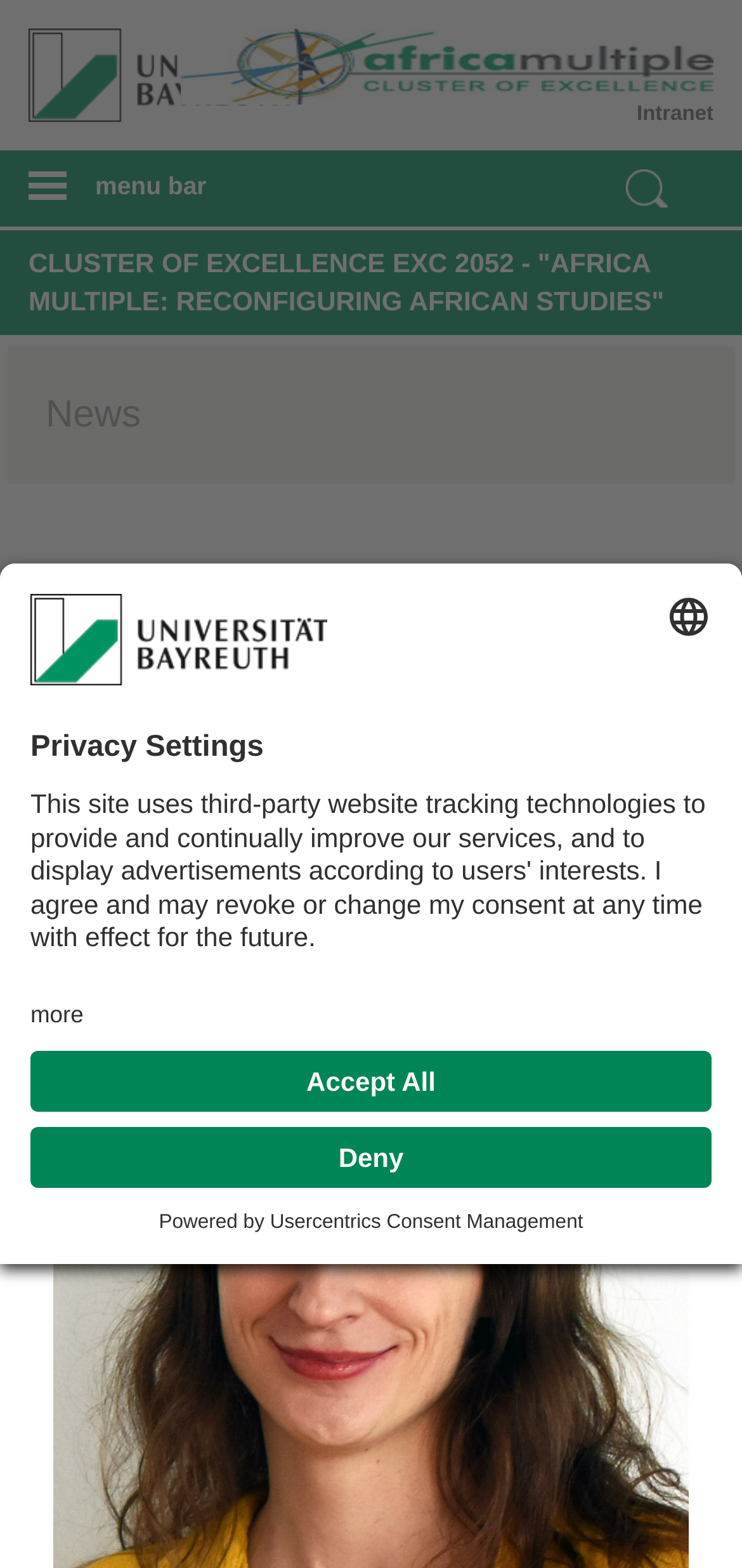What is the name of the university?
Utilize the image to construct a detailed and well-explained answer.

The logo of the university is present at the top left corner of the webpage, and it is described as 'Logo of the University of Bayreuth'. This suggests that the webpage is related to the University of Bayreuth.